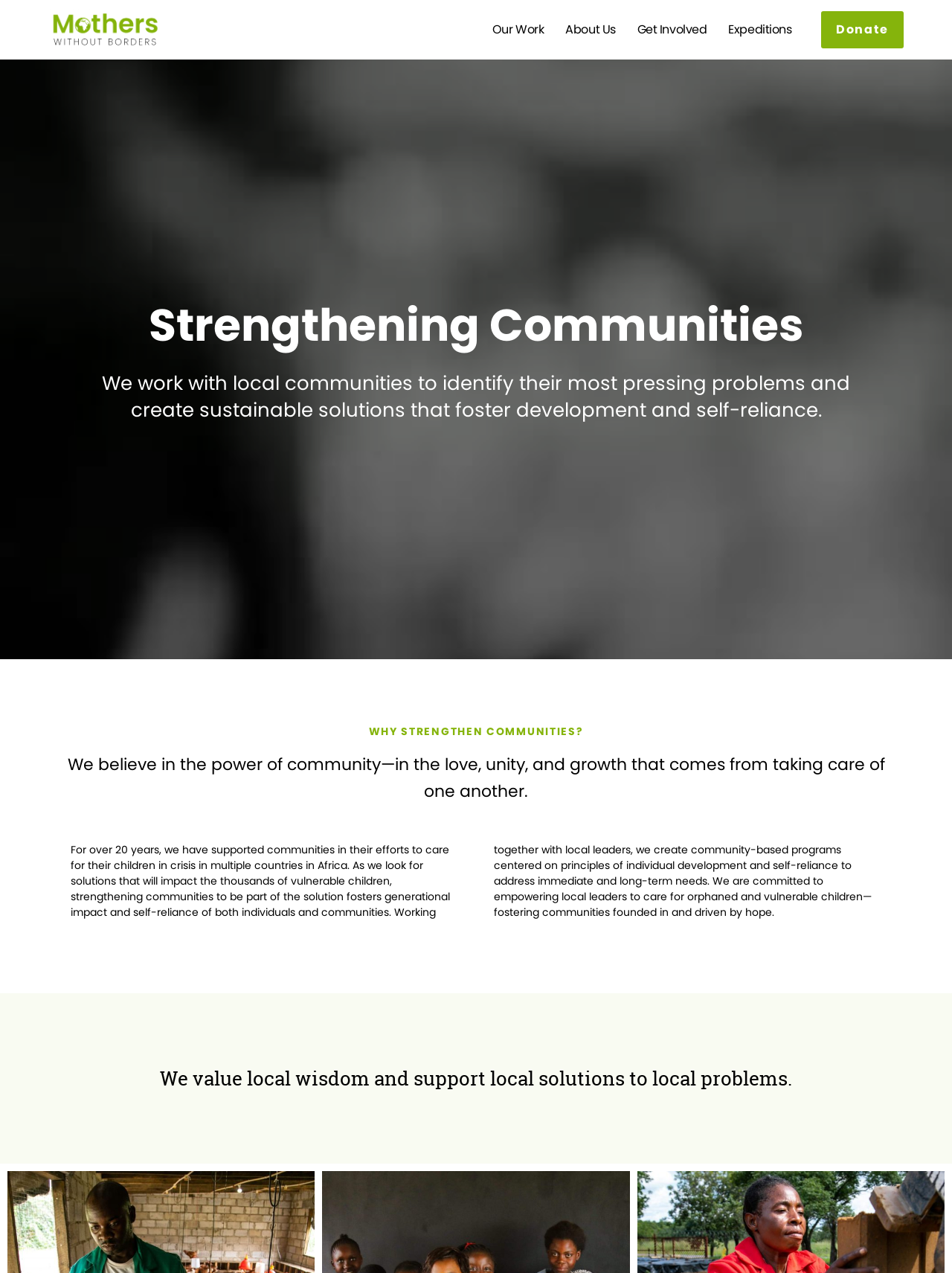Extract the bounding box of the UI element described as: "Get Involved".

[0.669, 0.016, 0.742, 0.03]